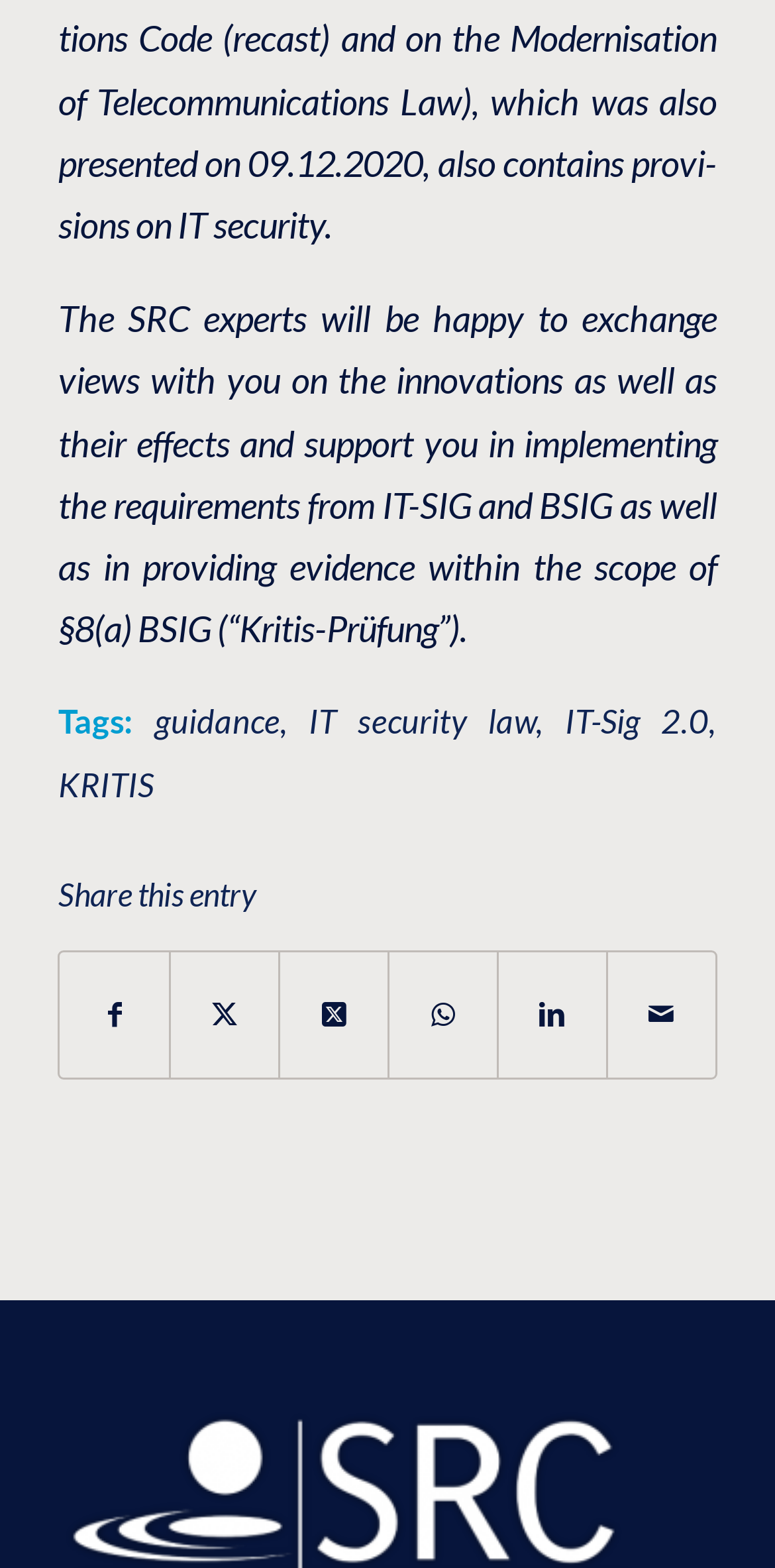What is the purpose of the SRC experts?
Using the image as a reference, answer with just one word or a short phrase.

To support in implementing requirements